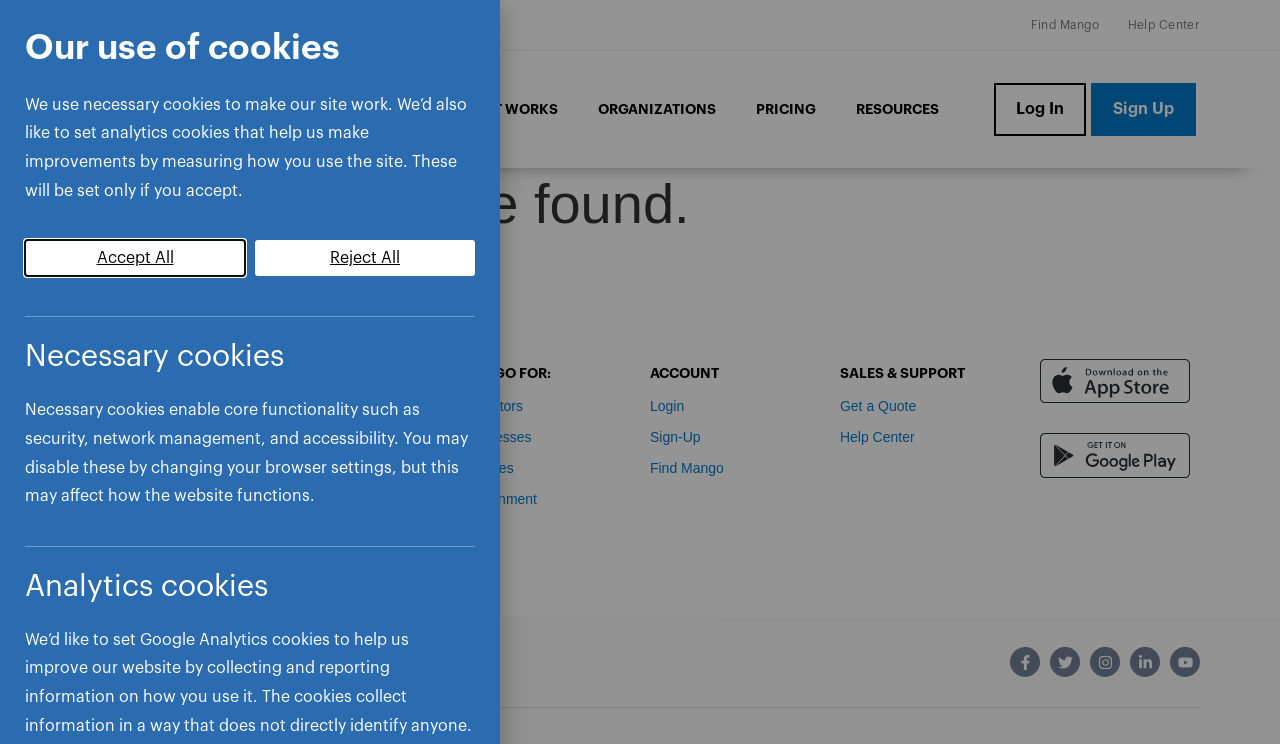Provide the text content of the webpage's main heading.

The page can’t be found.